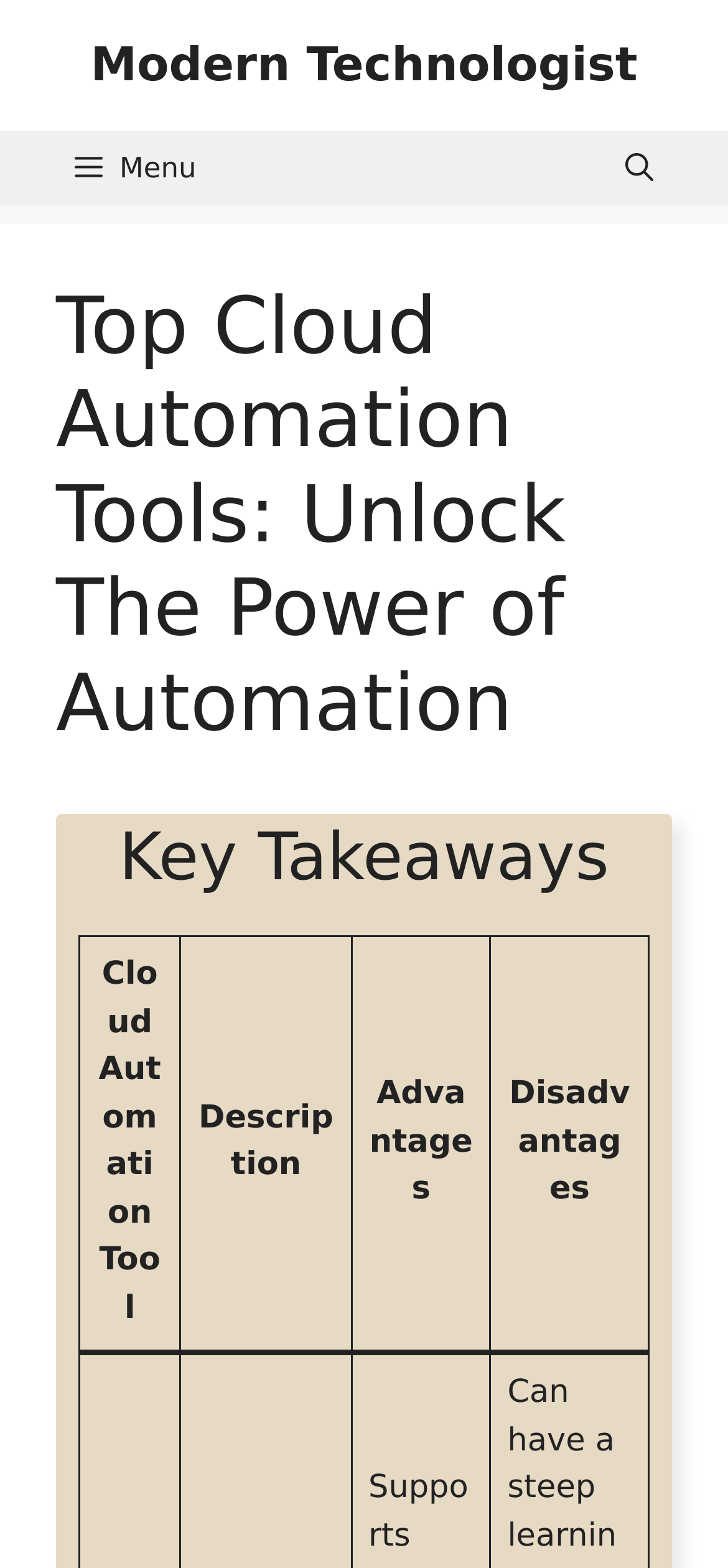Consider the image and give a detailed and elaborate answer to the question: 
What is the name of the website?

The website's name can be found in the banner at the top of the webpage, which reads 'Modern Technologist'.